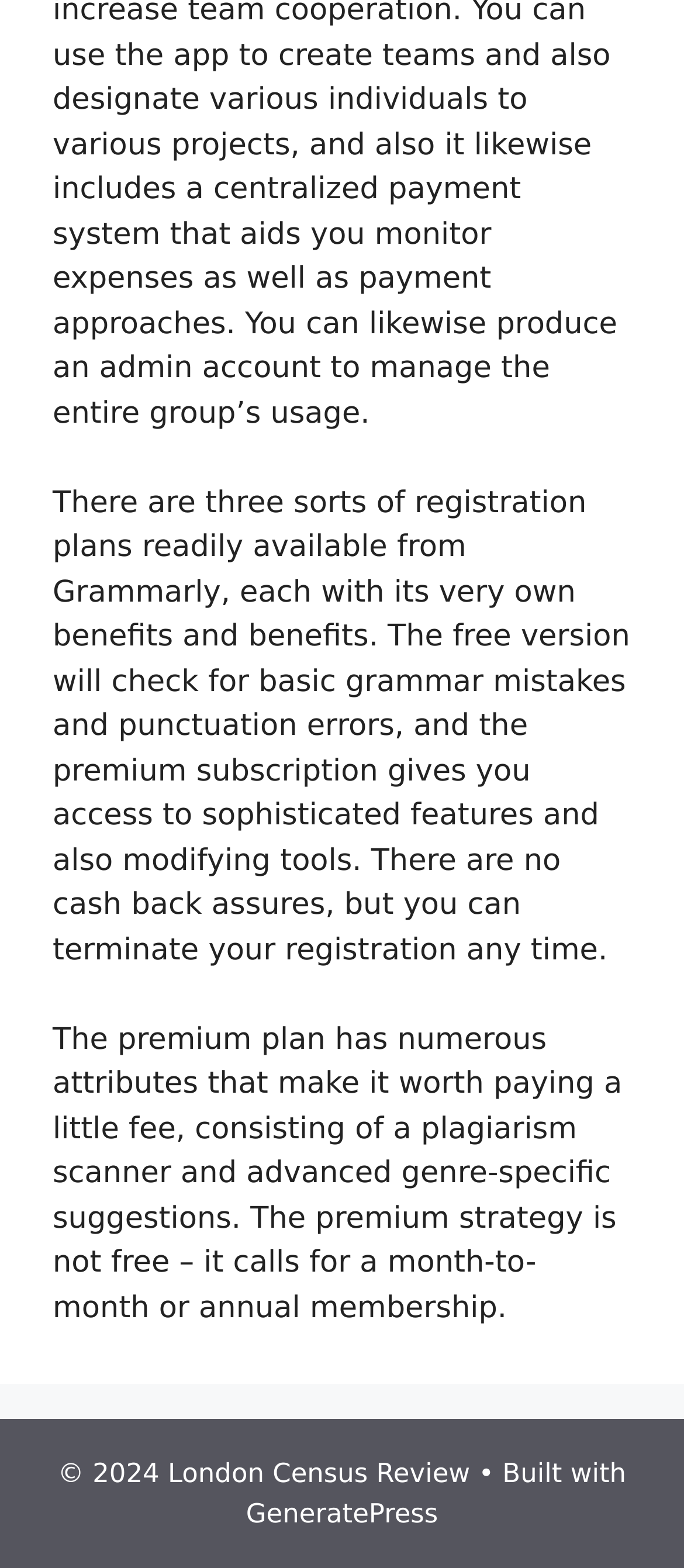Find the coordinates for the bounding box of the element with this description: "GeneratePress".

[0.36, 0.955, 0.64, 0.975]